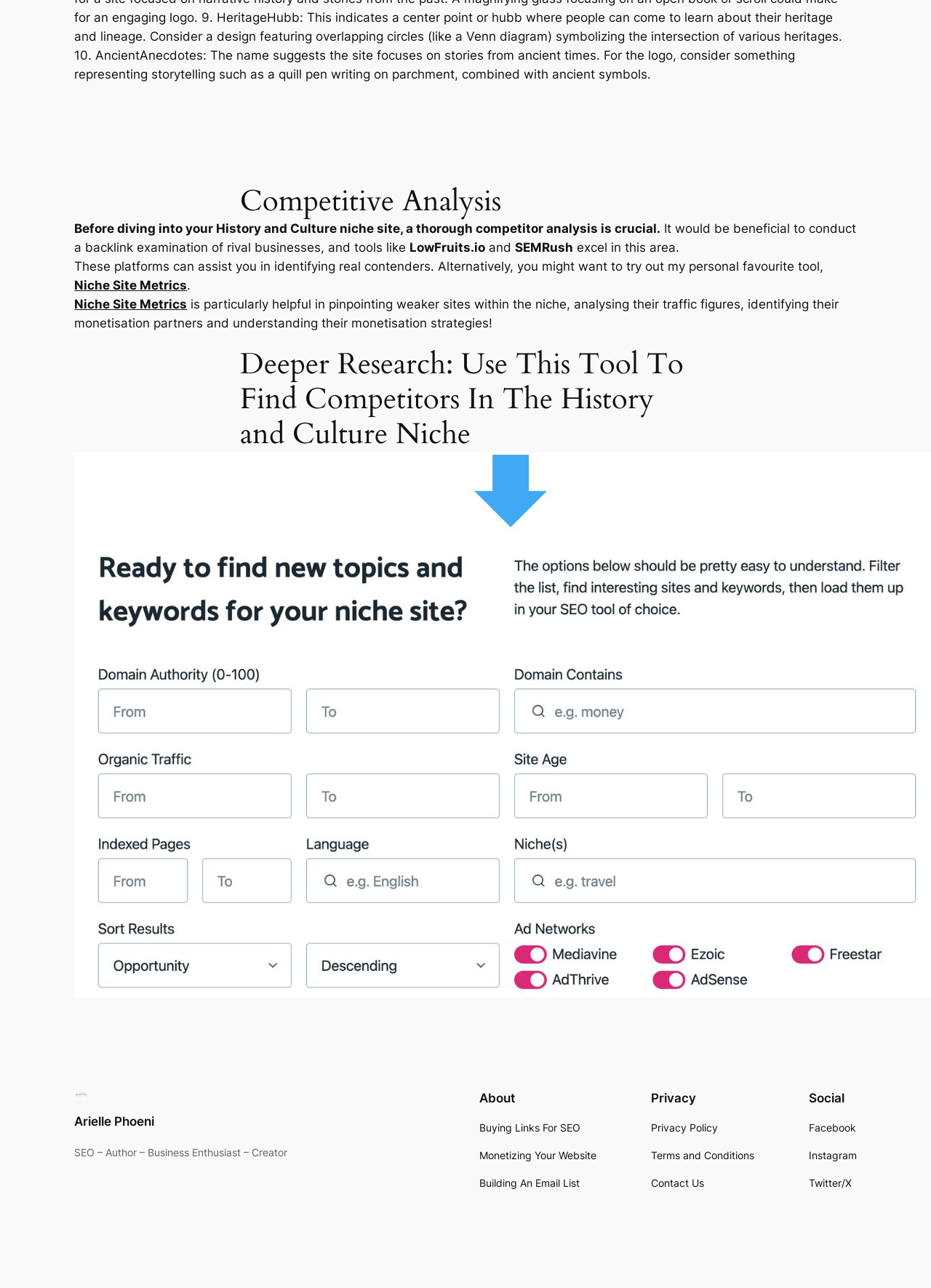Pinpoint the bounding box coordinates of the clickable area necessary to execute the following instruction: "Go to the Facebook page". The coordinates should be given as four float numbers between 0 and 1, namely [left, top, right, bottom].

[0.868, 0.869, 0.919, 0.882]